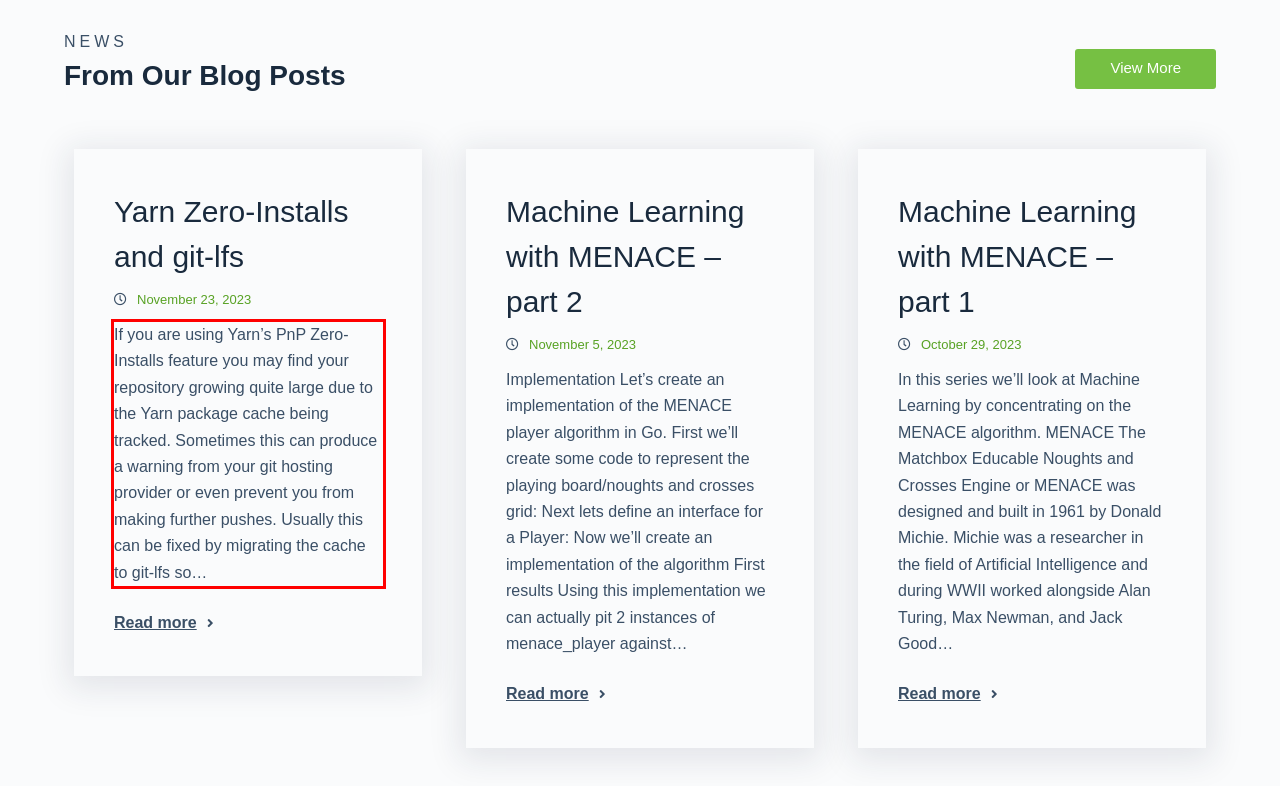Identify the text within the red bounding box on the webpage screenshot and generate the extracted text content.

If you are using Yarn’s PnP Zero-Installs feature you may find your repository growing quite large due to the Yarn package cache being tracked. Sometimes this can produce a warning from your git hosting provider or even prevent you from making further pushes. Usually this can be fixed by migrating the cache to git-lfs so…